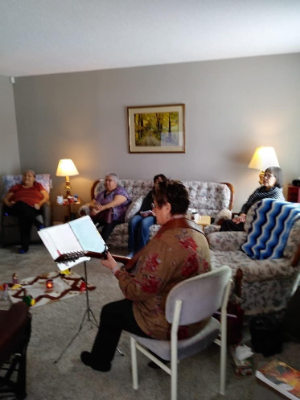Respond to the following question using a concise word or phrase: 
What is the atmosphere of the room?

Warm and inviting